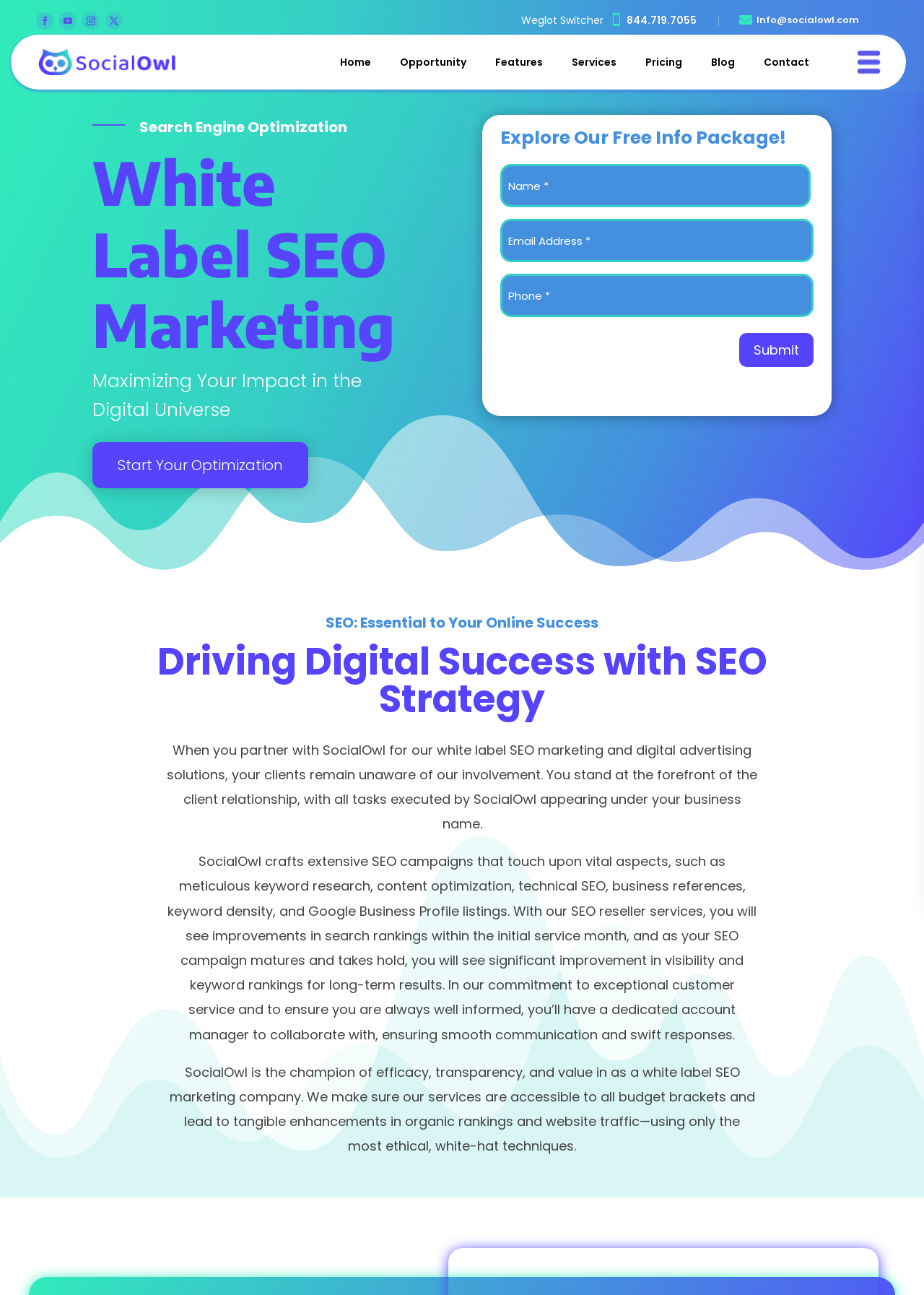Identify the bounding box for the UI element that is described as follows: "Weglot Switcher".

[0.564, 0.012, 0.653, 0.024]